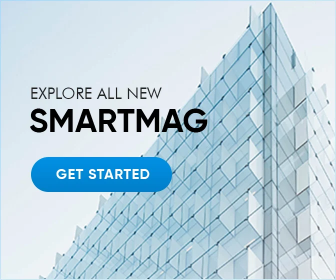Provide a comprehensive description of the image.

The image features a striking modern architectural structure with a facade of glass panels, showcasing a contemporary design aesthetic. The foreground prominently displays the text "EXPLORE ALL NEW SMARTMAG," inviting viewers to engage with the content or product presented. Below this text, a call-to-action button reads "GET STARTED," encouraging immediate interaction. The use of clean lines and transparent materials in the design conveys innovation and sophistication, aligning with the theme of cutting-edge solutions exemplified by the "SMARTMAG." The overall composition blends modernity with functionality, aimed at attracting potential users or customers.